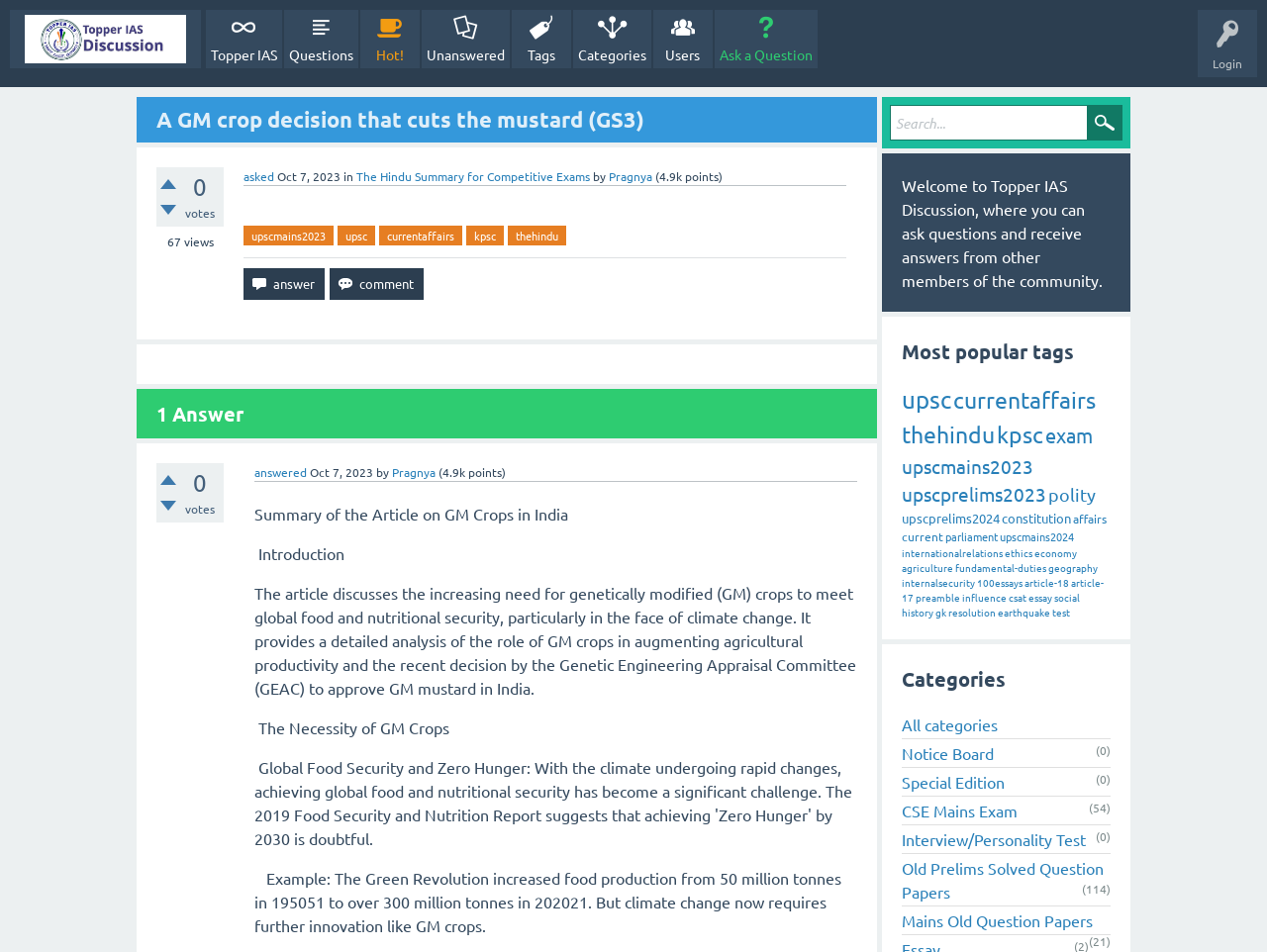Refer to the image and provide a thorough answer to this question:
Who asked the question?

The author of the question can be found in the link element with bounding box coordinates [0.48, 0.177, 0.515, 0.193]. It is 'Pragnya'.